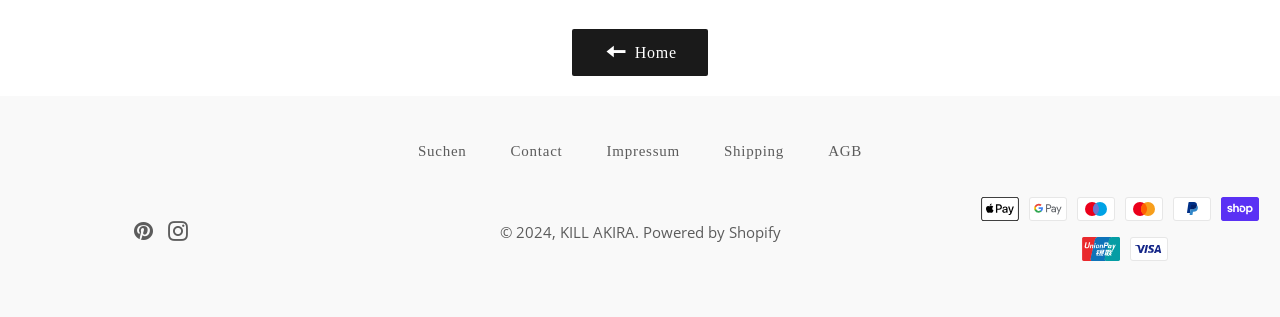Pinpoint the bounding box coordinates of the area that should be clicked to complete the following instruction: "search on the website". The coordinates must be given as four float numbers between 0 and 1, i.e., [left, top, right, bottom].

[0.311, 0.43, 0.38, 0.528]